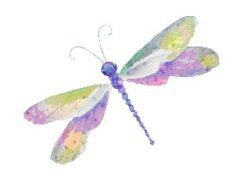Generate an elaborate caption for the image.

This whimsical illustration features a delicately rendered dragonfly, showcasing an array of soft pastel colors that blend harmoniously. The dragonfly's wings are adorned with gentle hues of lavender, green, and yellow, creating a dreamy, almost ethereal quality. The body is depicted in a calming shade of blue, complementing the vibrant colors of the wings. This artwork embodies a sense of lightness and tranquility, reminiscent of nature's beauty and the fragile elegance of these enchanting creatures. Perfect for those who appreciate art inspired by the natural world, this piece adds a touch of grace and whimsy to any collection.